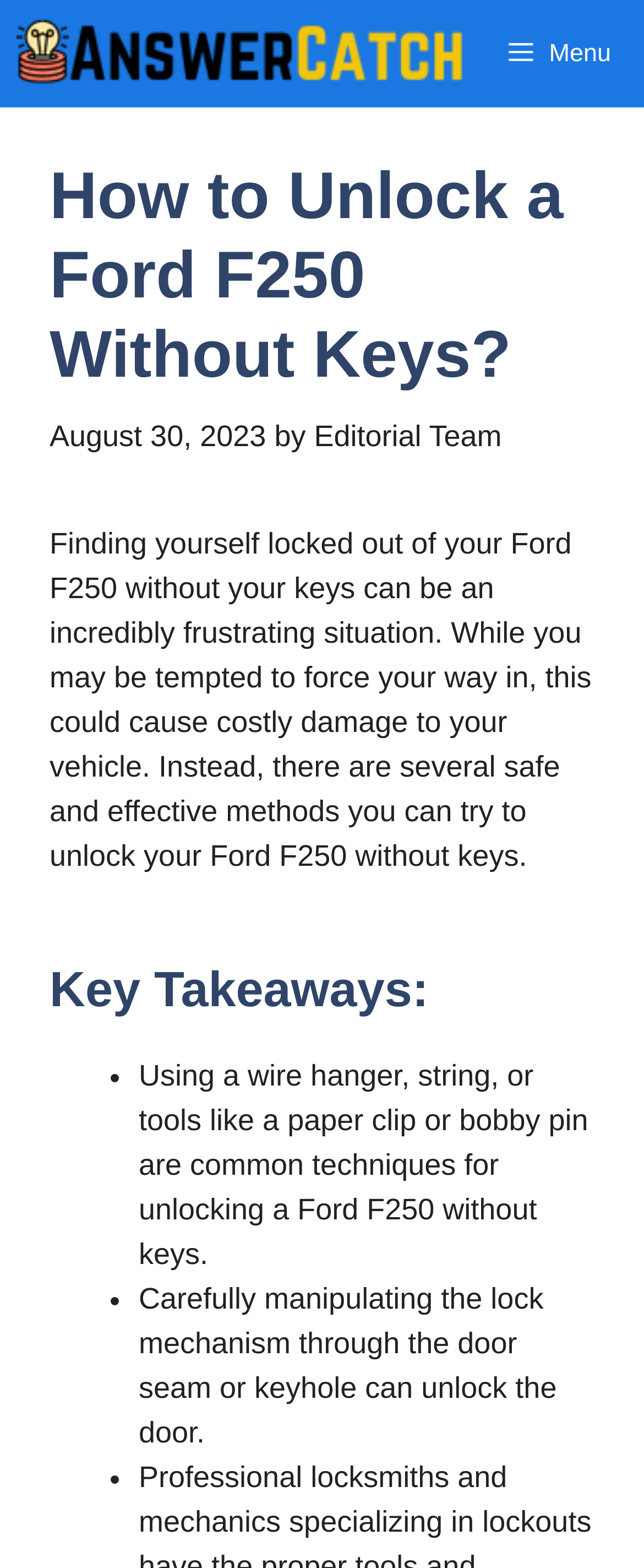Answer briefly with one word or phrase:
What is the date of the article?

August 30, 2023